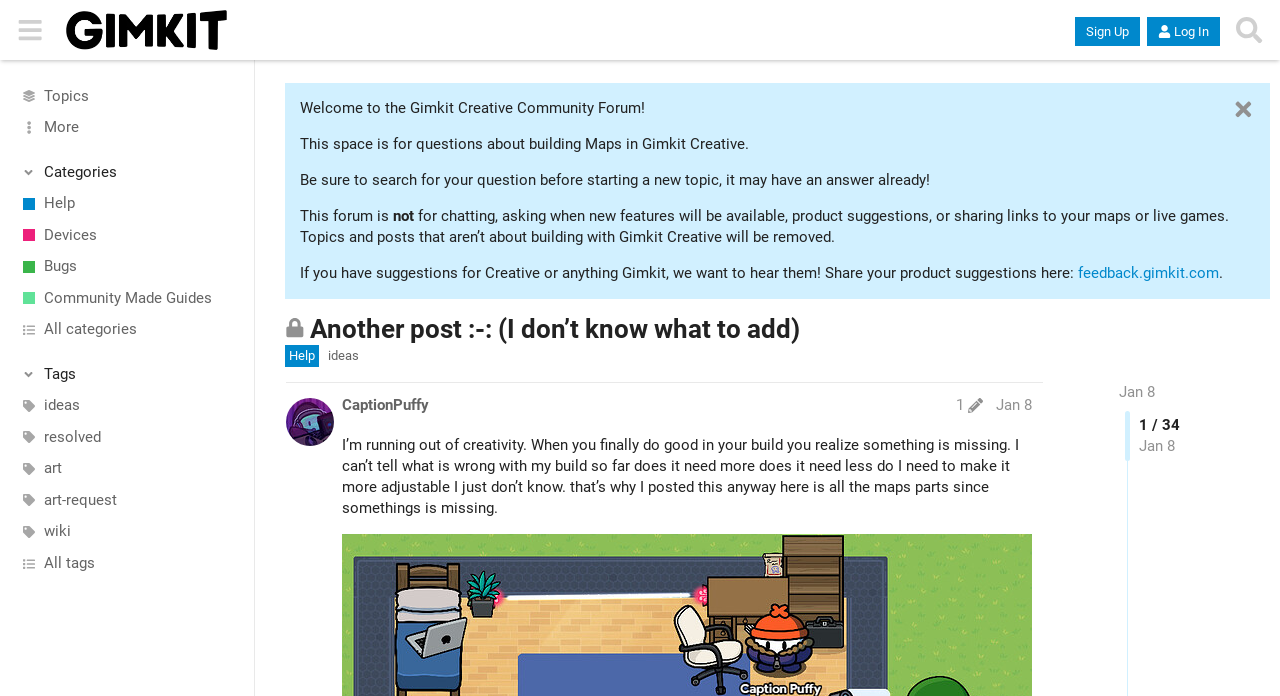Analyze the image and provide a detailed answer to the question: What is the name of the community forum?

The name of the community forum can be found in the welcome message at the top of the webpage, which states 'Welcome to the Gimkit Creative Community Forum!'.